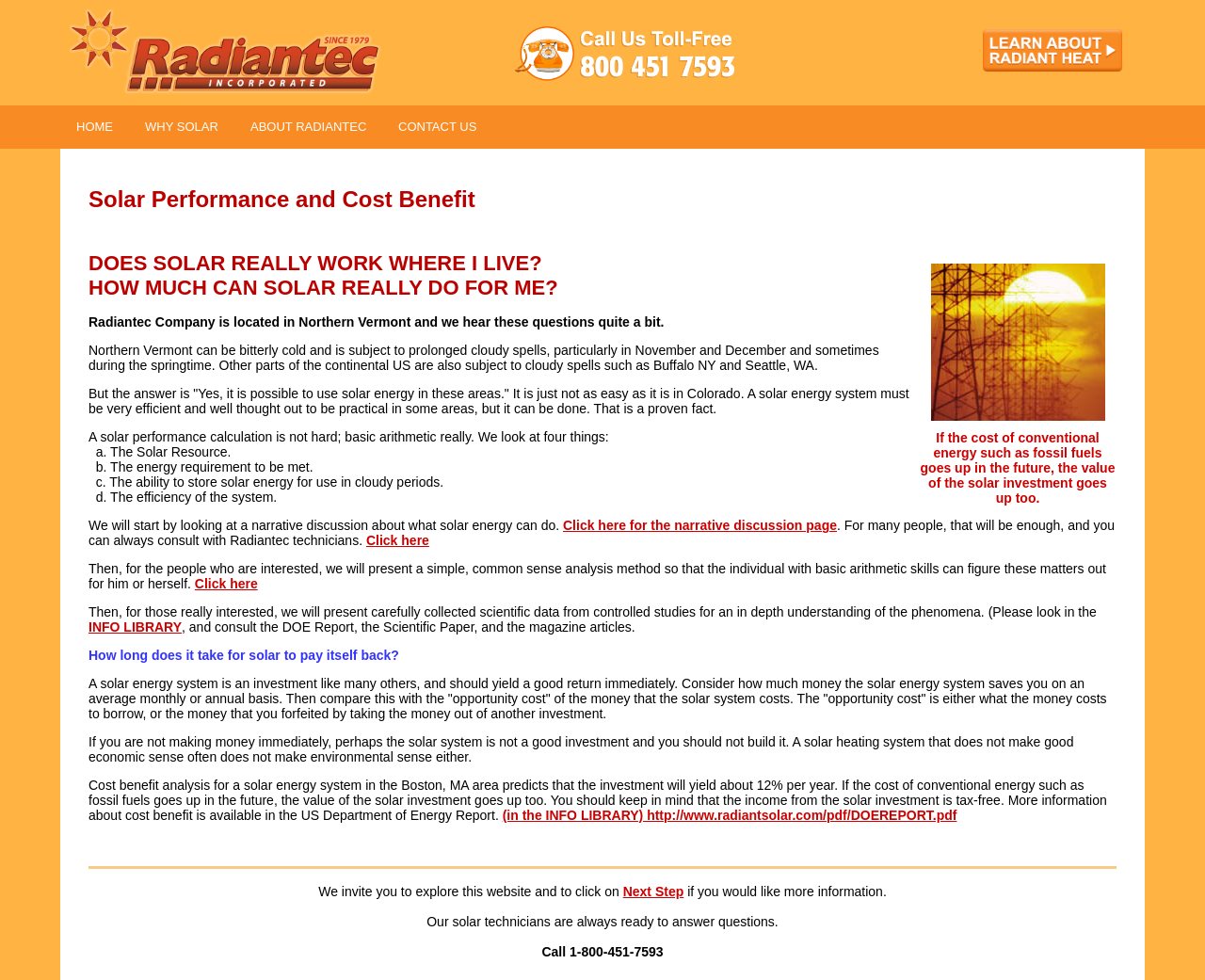What is the predicted annual return on investment for a solar energy system in the Boston, MA area?
Answer the question with a single word or phrase, referring to the image.

12% per year